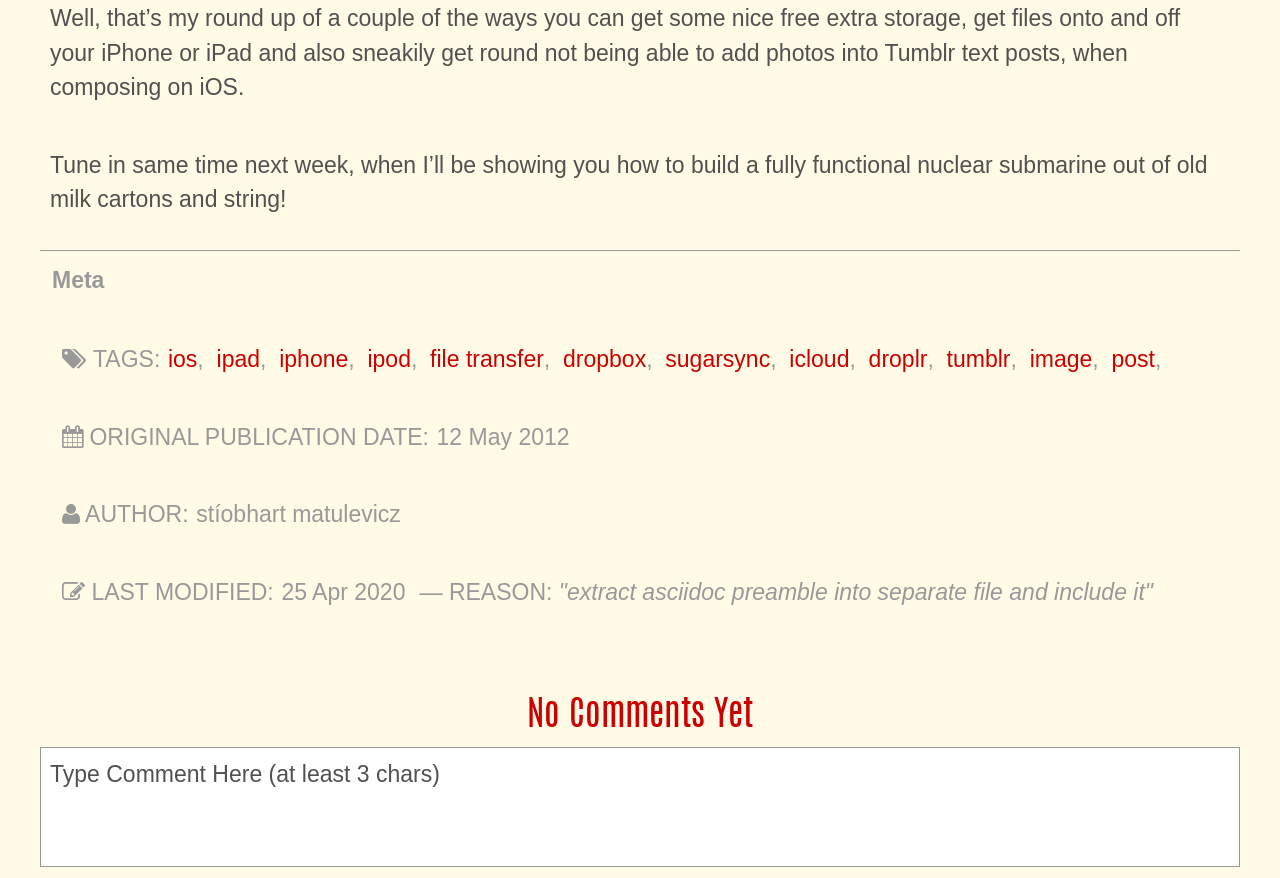What is the topic of the article?
Provide a thorough and detailed answer to the question.

I inferred the topic of the article by looking at the text content of the webpage, which mentions 'free extra storage', 'get files onto and off your iPhone or iPad', and 'file transfer'.